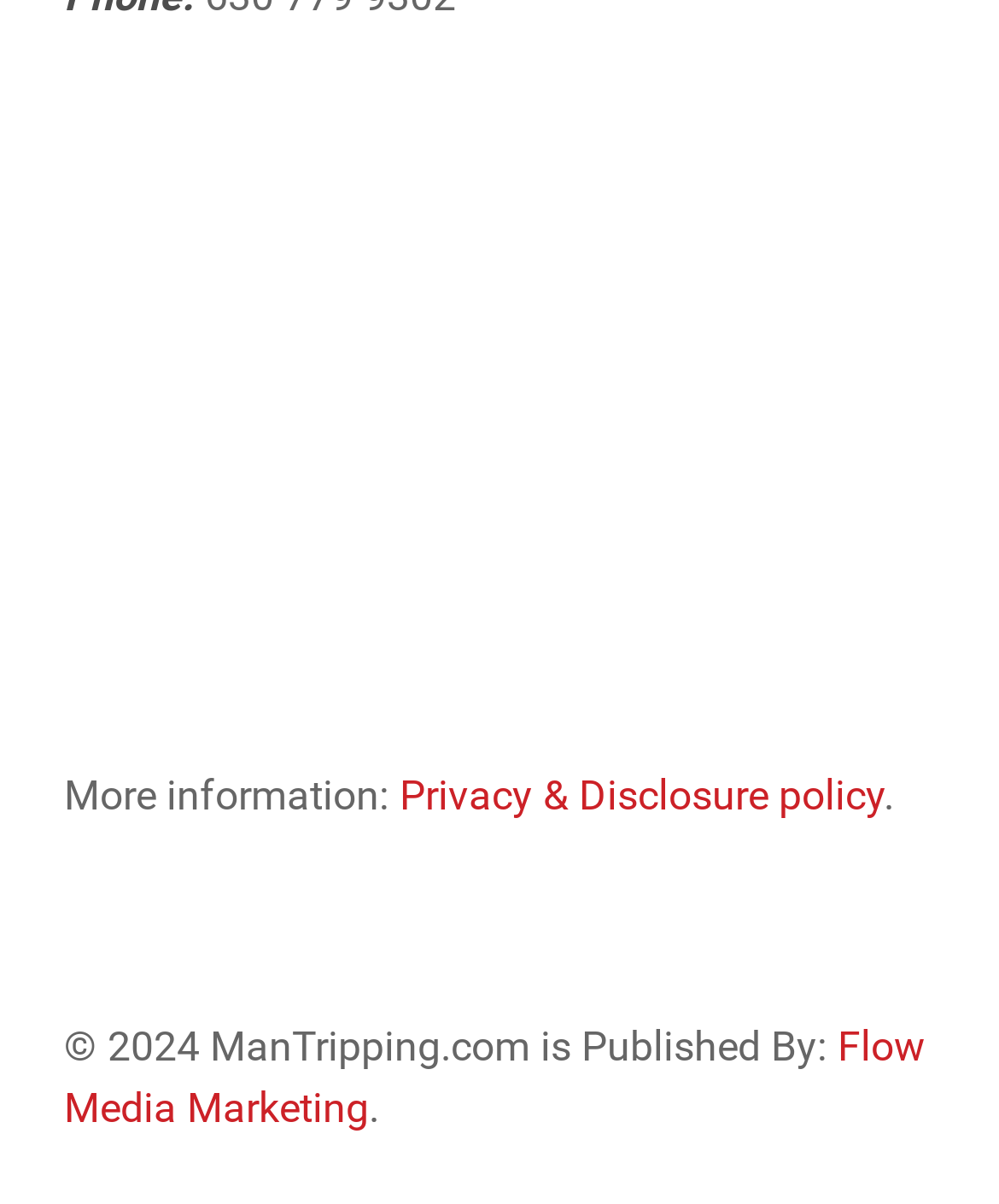What is the name of the website?
Answer the question with just one word or phrase using the image.

ManTripping.com